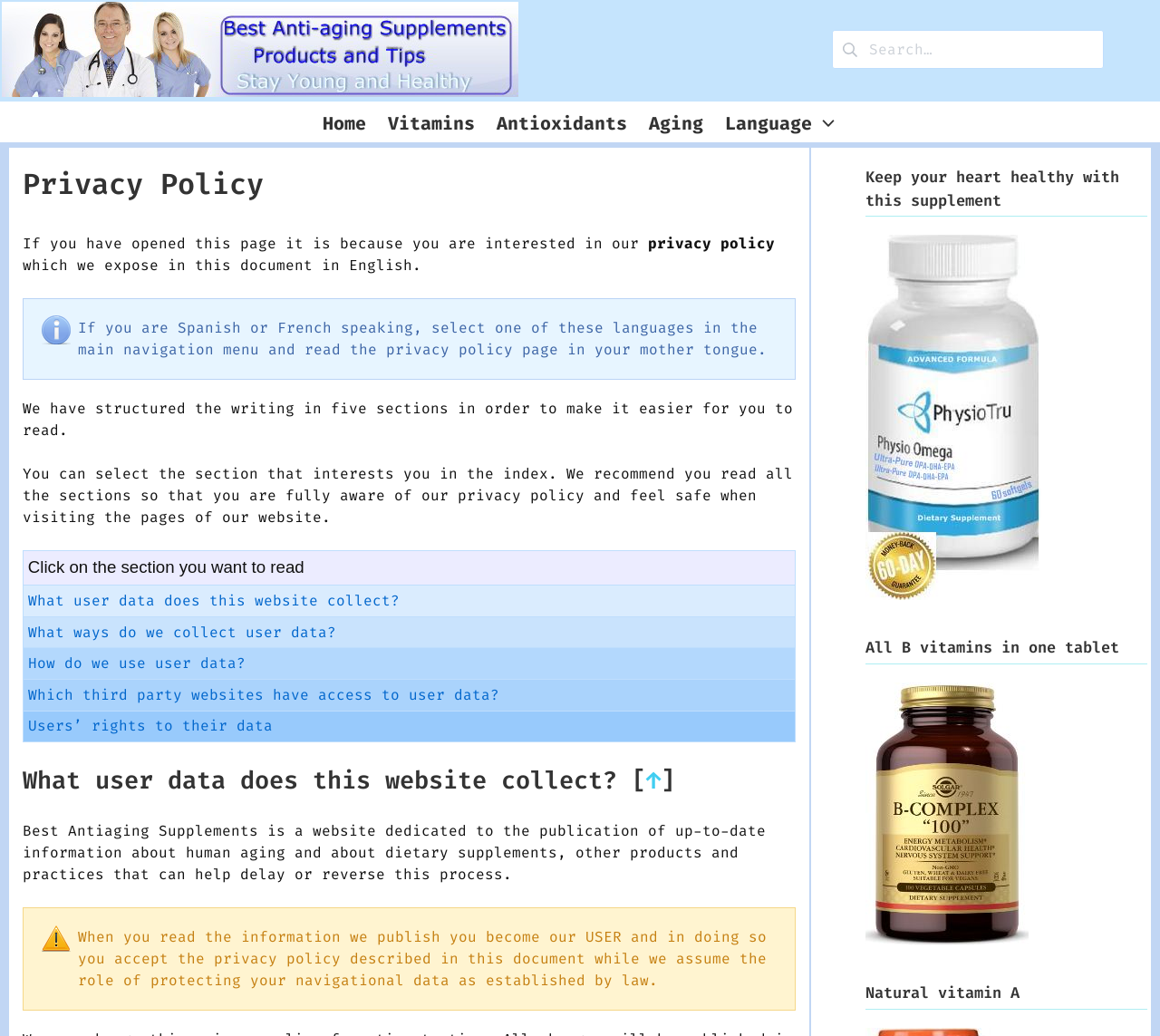What is the name of the website?
Answer the question with as much detail as you can, using the image as a reference.

The name of the website is Best Antiaging Supplements, which is dedicated to publishing up-to-date information about human aging and dietary supplements, products, and practices that can help delay or reverse the aging process.